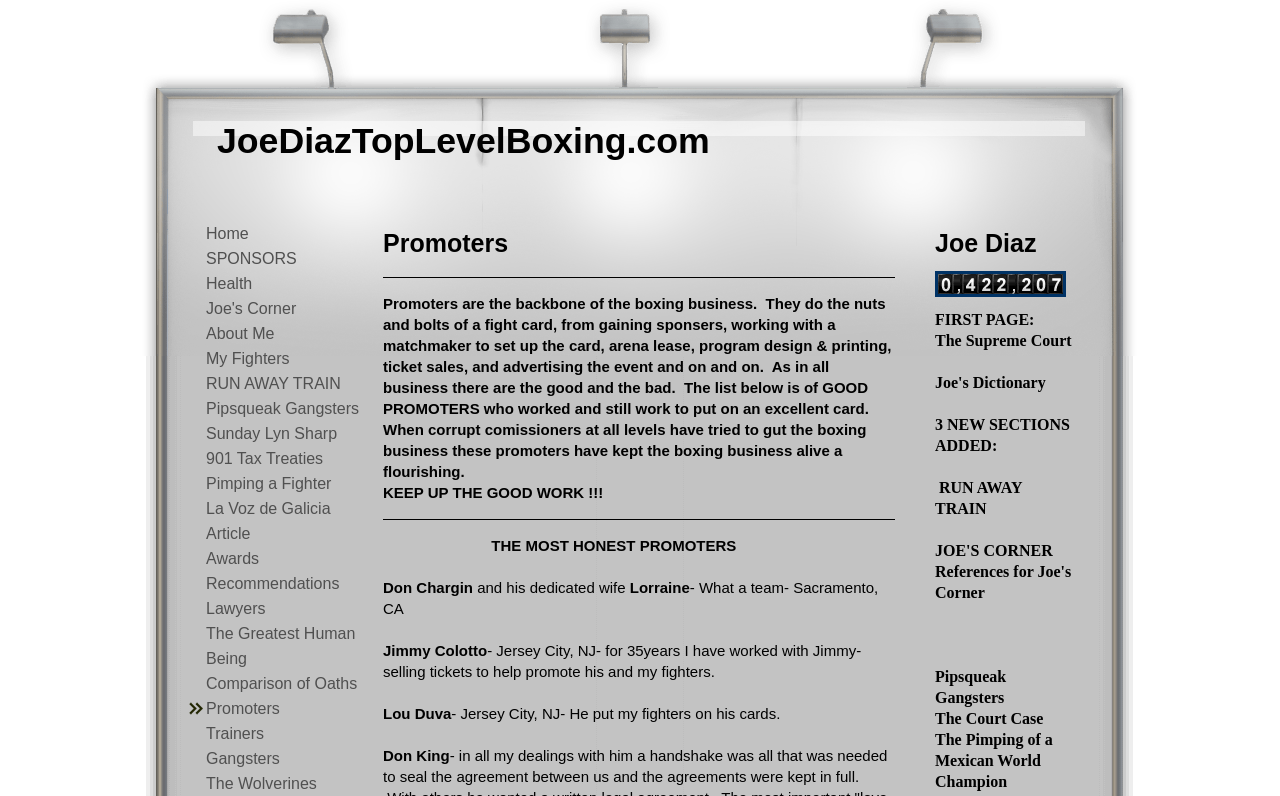Summarize the webpage comprehensively, mentioning all visible components.

This webpage is a personal home page of Wayne Schurg from Phoenix, AZ, but it appears to be dedicated to Joe Diaz and the boxing industry. At the top of the page, there is a navigation menu with 15 links, including "Home", "SPONSORS", "Health", and "Joe's Corner", among others. These links are aligned vertically on the left side of the page.

Below the navigation menu, there is a heading that reads "Promoters" in a larger font size. This is followed by a paragraph of text that explains the role of promoters in the boxing business and how they have kept the industry alive despite corrupt commissioners.

Underneath this text, there are several sections that list the names of promoters, including Don Chargin, Jimmy Colotto, Lou Duva, and Don King, along with brief descriptions of their work and relationships with the author.

On the right side of the page, there is another section with a heading that reads "Joe Diaz". This section appears to be a table of contents, with links to different pages or sections, including "The Supreme Court", "RUN AWAY TRAIN", "Pipsqueak Gangsters", and "The Pimping of a Mexican World Champion", among others.

Overall, the webpage has a simple layout with a focus on text content, and it appears to be a personal tribute to Joe Diaz and the boxing industry.